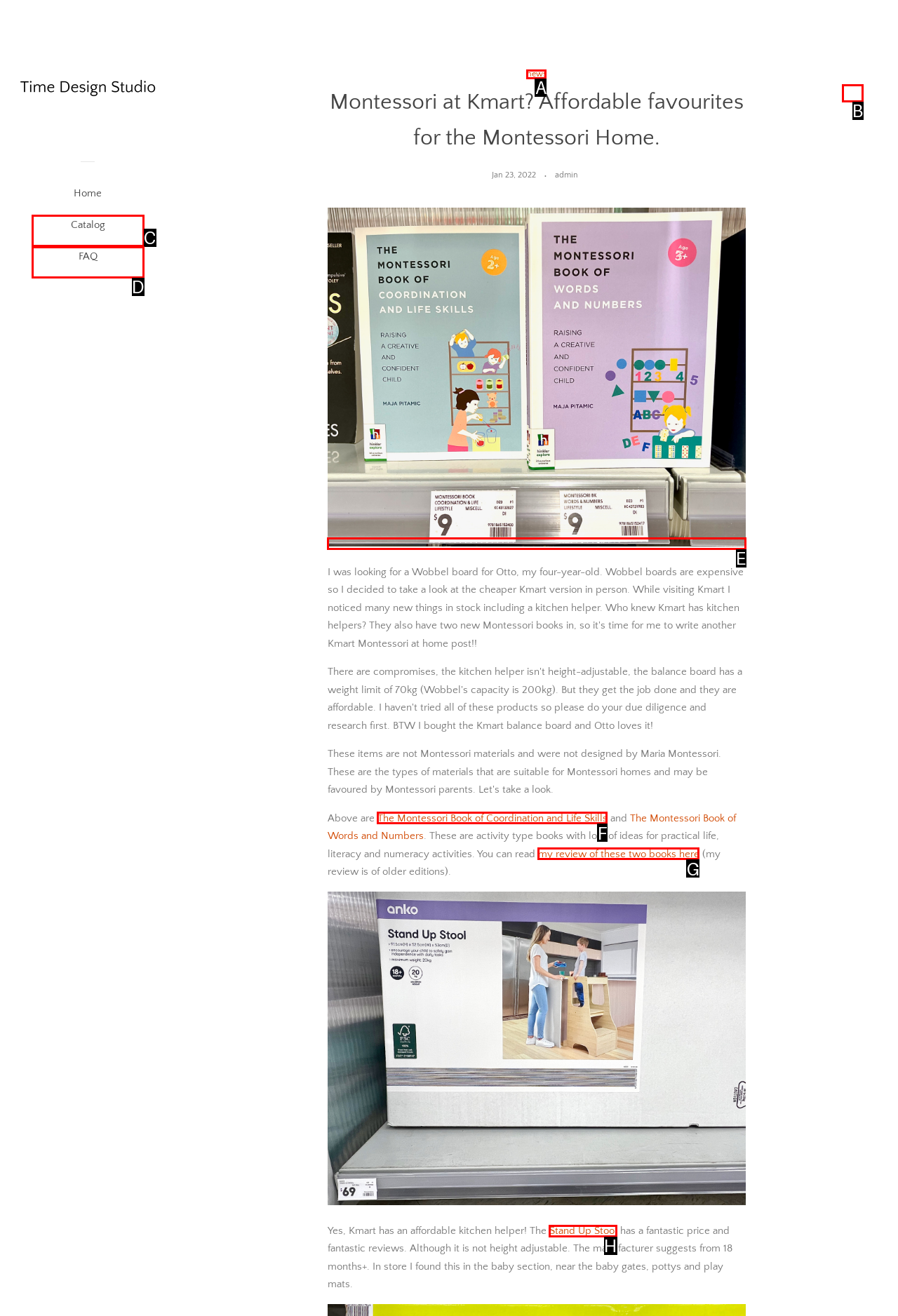Choose the HTML element that should be clicked to achieve this task: Check the 'Stand Up Stool' product
Respond with the letter of the correct choice.

H